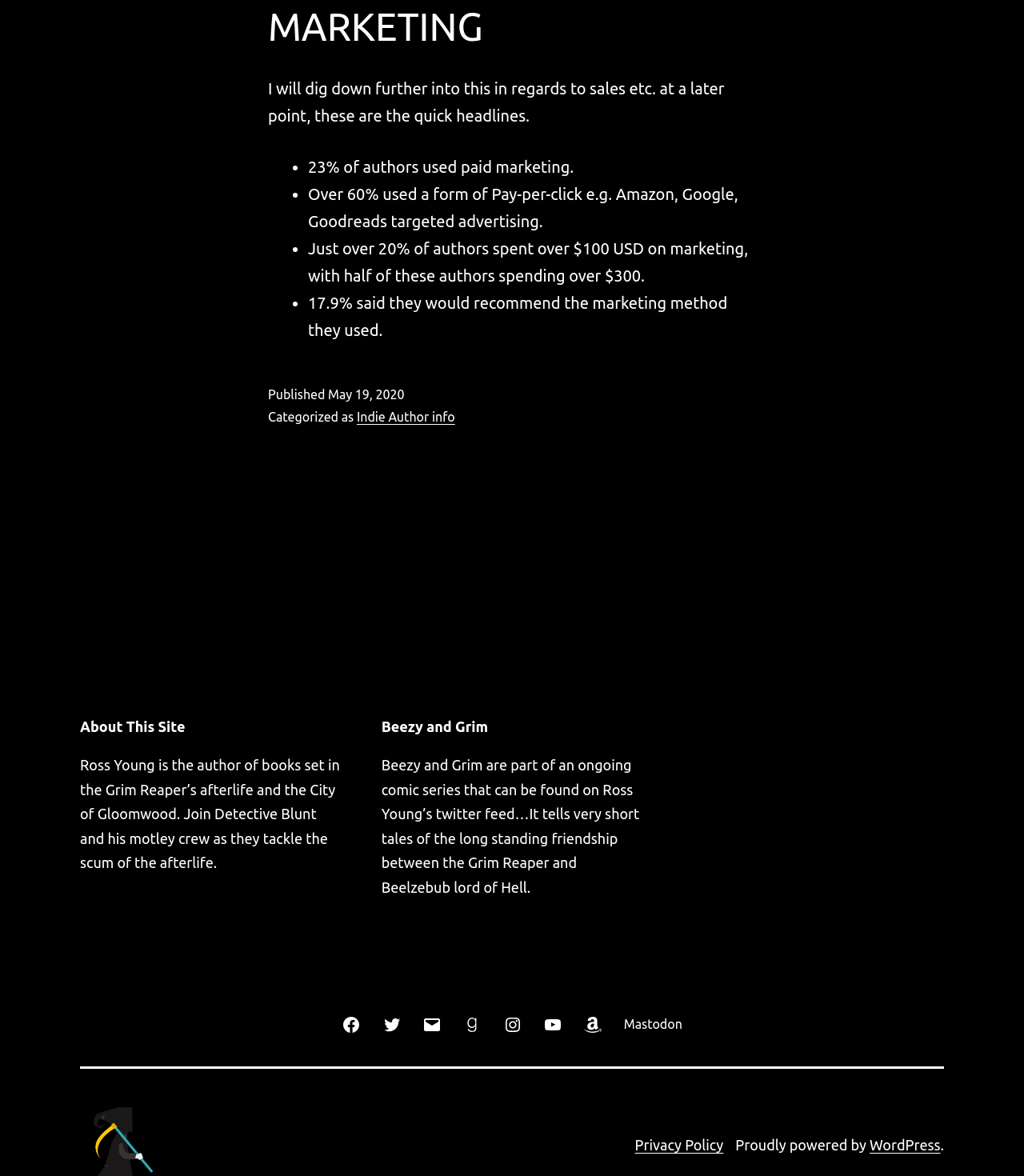Locate the bounding box coordinates of the element that should be clicked to fulfill the instruction: "Read about Beezy and Grim".

[0.372, 0.644, 0.624, 0.761]